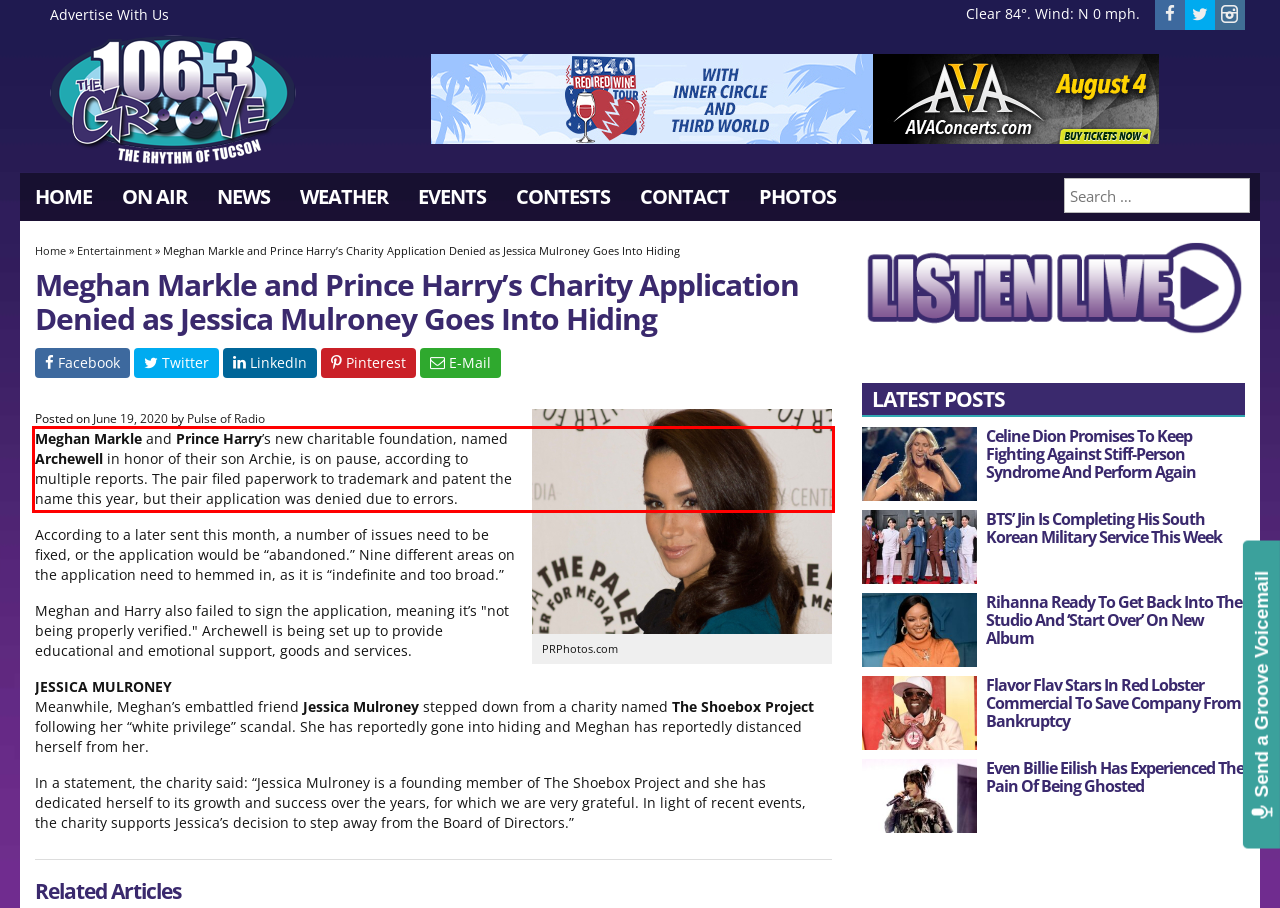You are provided with a screenshot of a webpage that includes a UI element enclosed in a red rectangle. Extract the text content inside this red rectangle.

Meghan Markle and Prince Harry’s new charitable foundation, named Archewell in honor of their son Archie, is on pause, according to multiple reports. The pair filed paperwork to trademark and patent the name this year, but their application was denied due to errors.